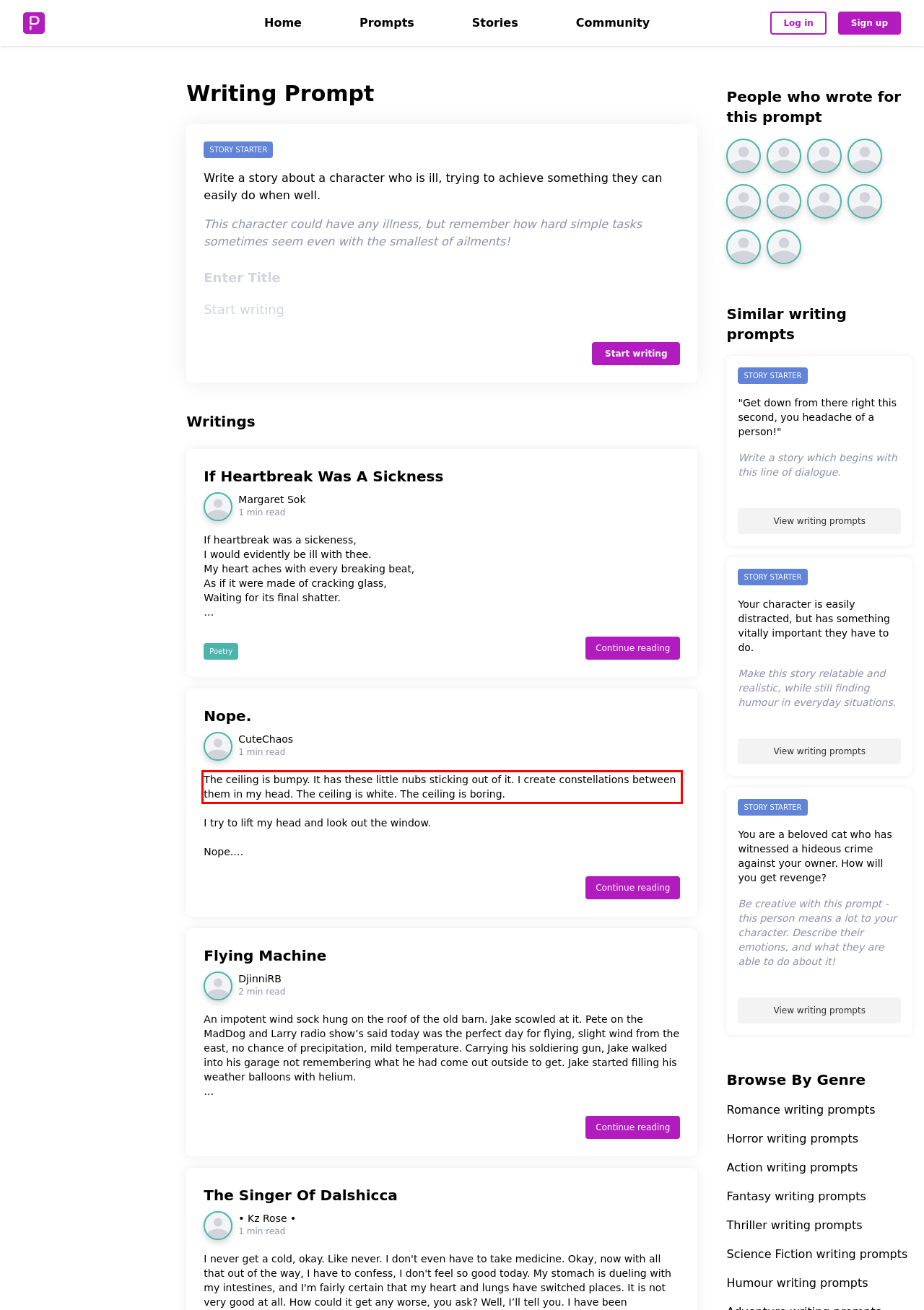You have a screenshot of a webpage where a UI element is enclosed in a red rectangle. Perform OCR to capture the text inside this red rectangle.

The ceiling is bumpy. It has these little nubs sticking out of it. I create constellations between them in my head. The ceiling is white. The ceiling is boring.